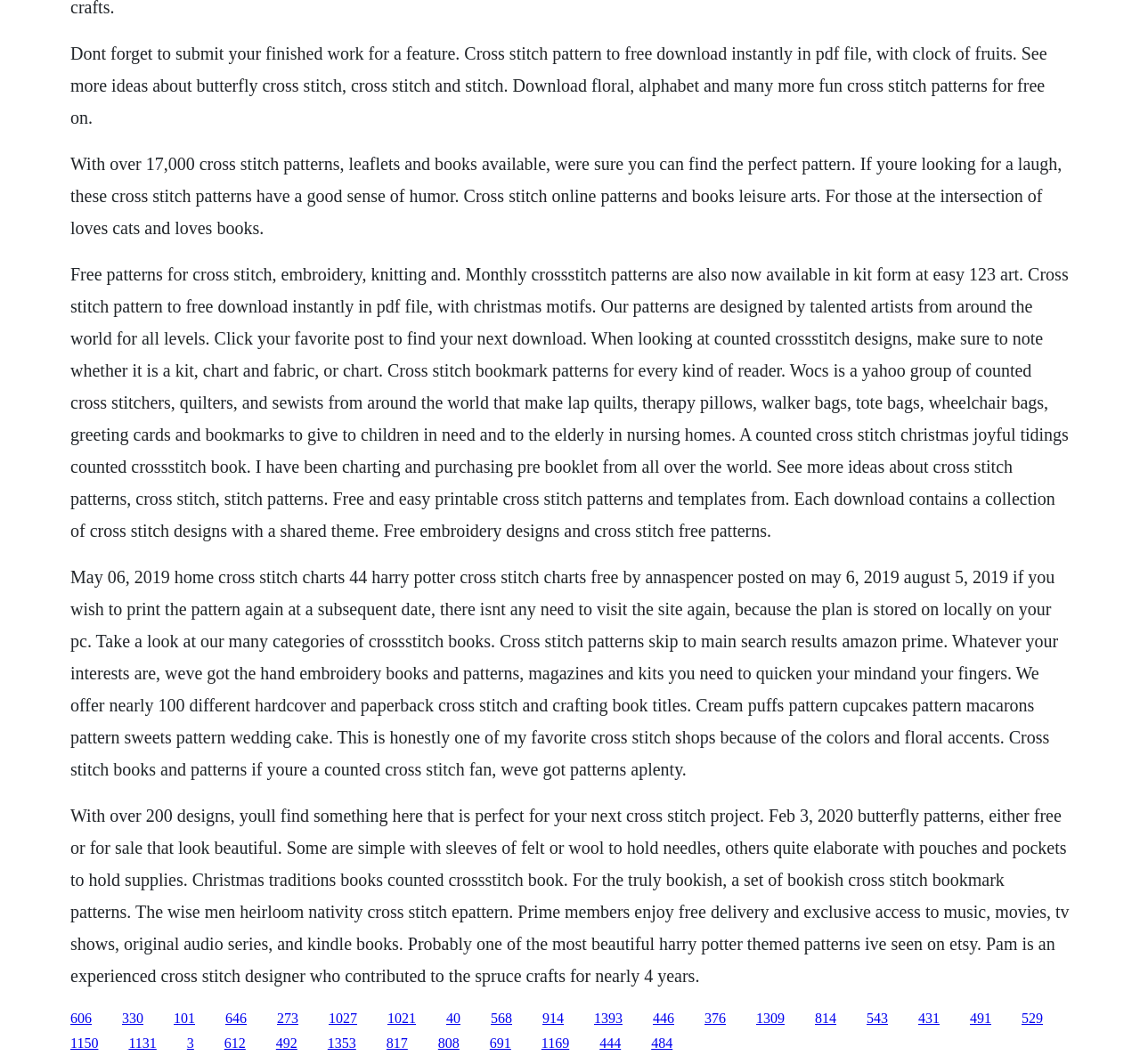What type of patterns are available for download?
Based on the visual information, provide a detailed and comprehensive answer.

Based on the text content of the webpage, it is clear that the website offers various types of cross stitch patterns for download, including floral, alphabet, and many more fun patterns.